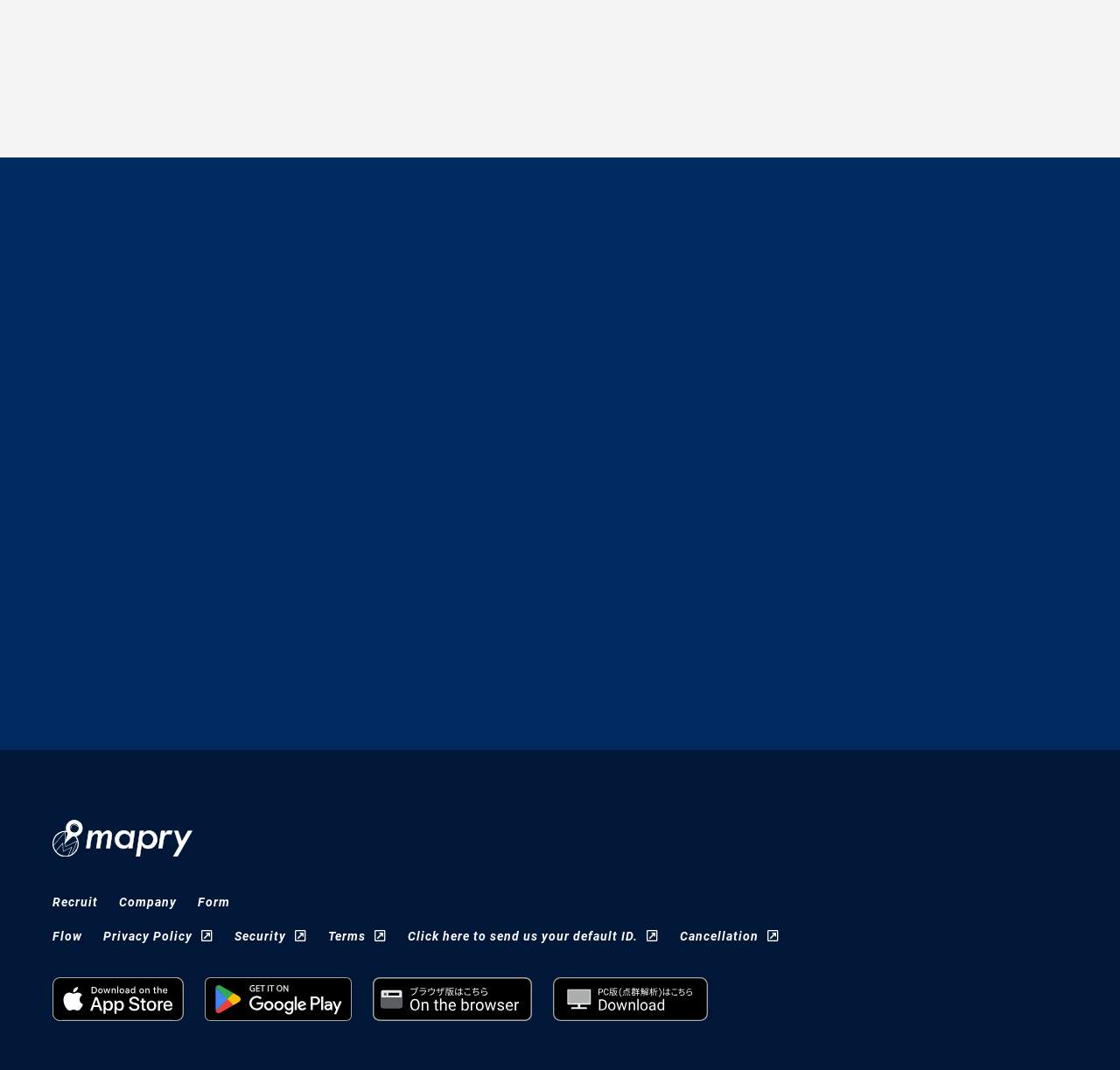What is the topic of the news article dated 2024.05.22?
Refer to the image and provide a thorough answer to the question.

The news article dated 2024.05.22 is about the company exhibiting at the 6th Construction and Survey Productivity Improvement Exhibition, also known as CSPI-EXPO, as stated in the news article title.